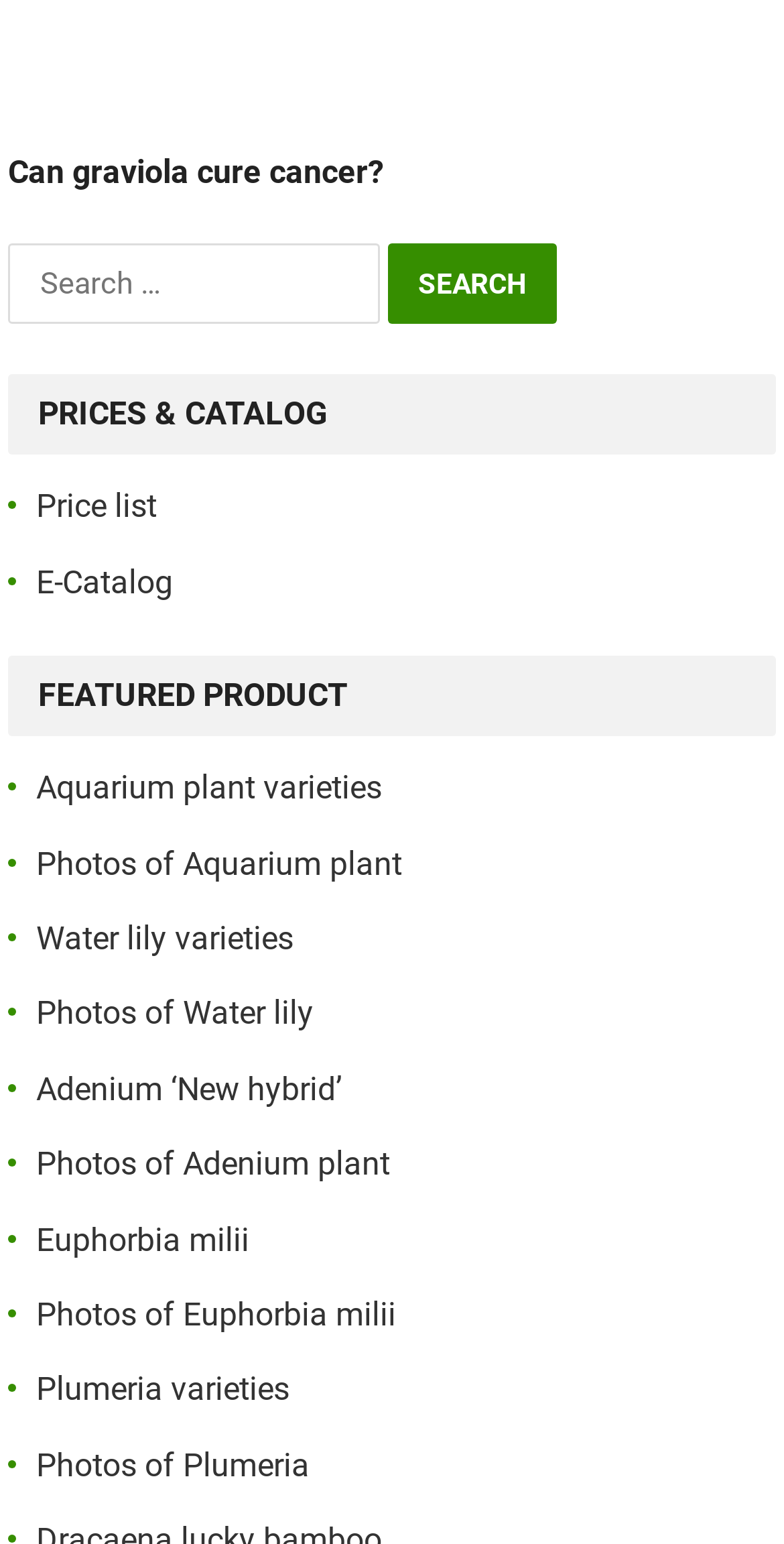Could you determine the bounding box coordinates of the clickable element to complete the instruction: "Explore aquarium plant varieties"? Provide the coordinates as four float numbers between 0 and 1, i.e., [left, top, right, bottom].

[0.046, 0.374, 0.487, 0.398]